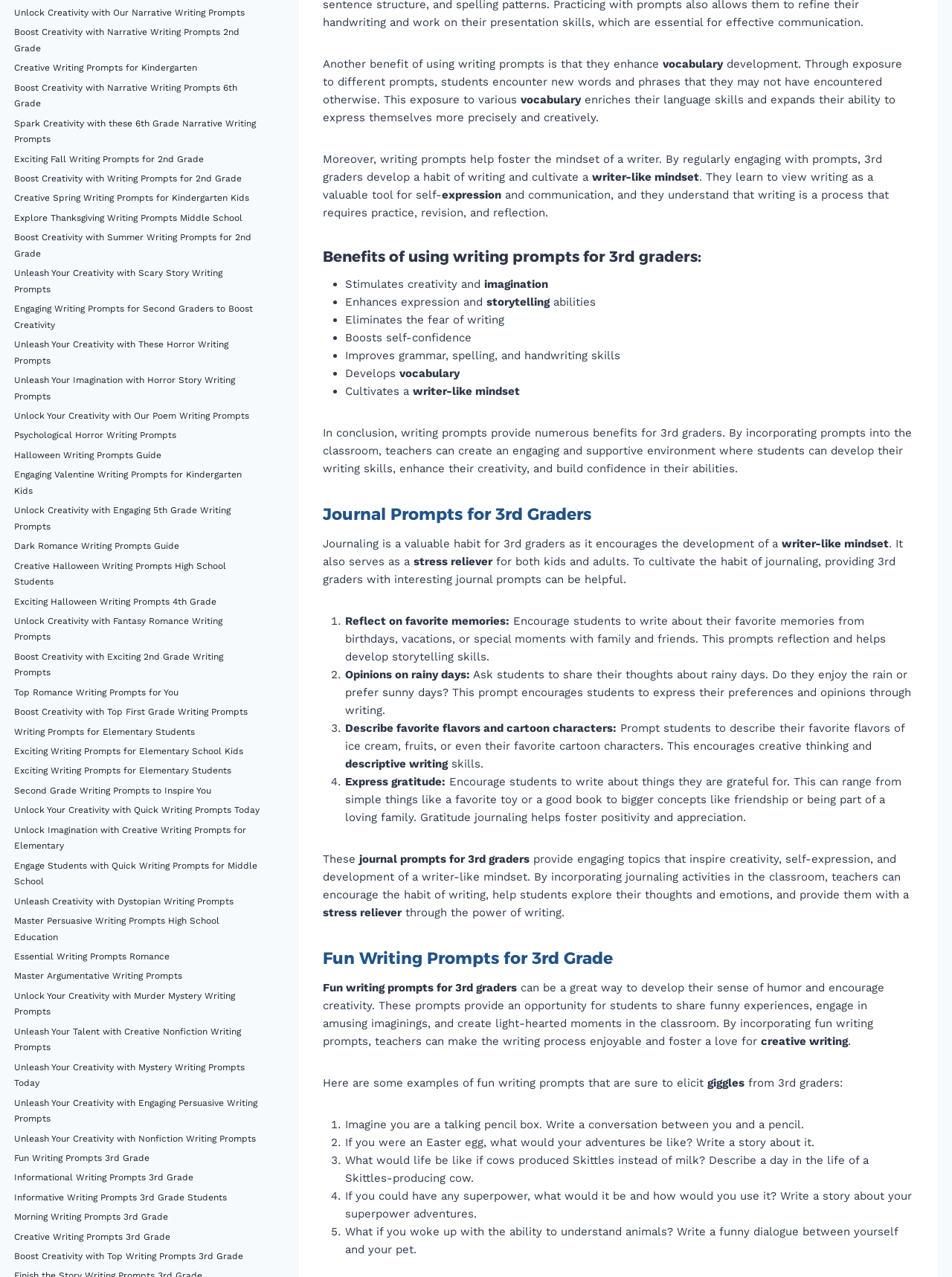Given the content of the image, can you provide a detailed answer to the question?
What is the purpose of journaling for 3rd graders?

According to the webpage, journaling is a valuable habit for 3rd graders as it encourages the development of a writer-like mindset and also serves as a stress reliever for both kids and adults.